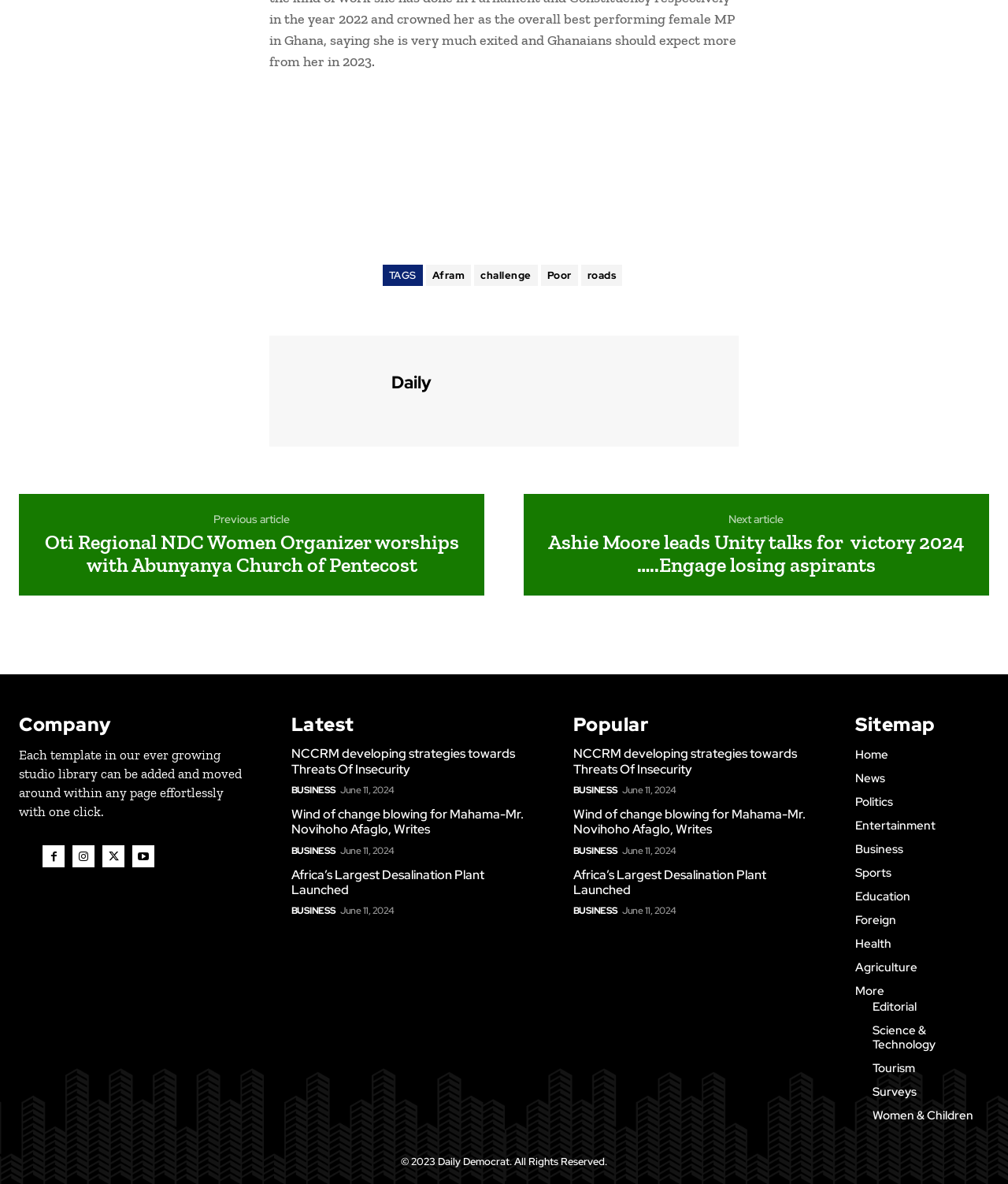Is there a search function on this website?
Please answer the question with a single word or phrase, referencing the image.

No